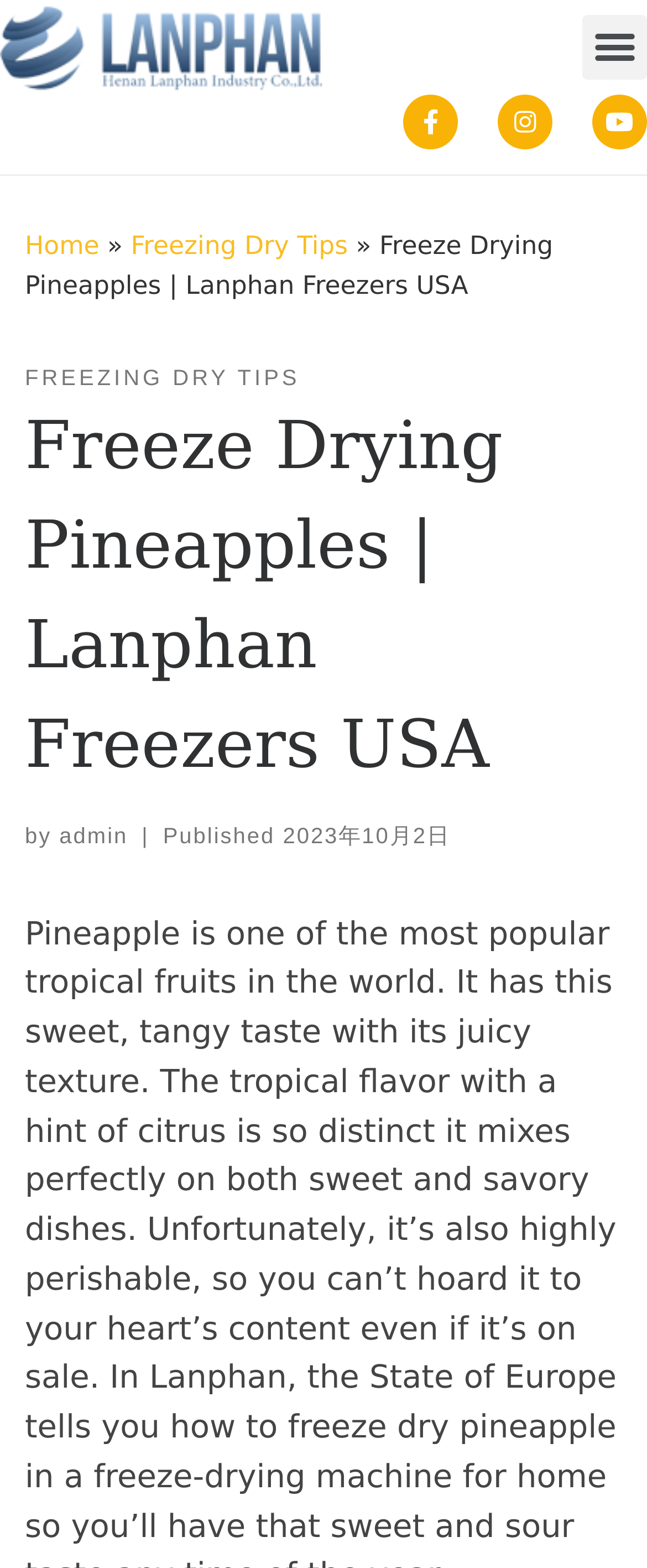What is the name of the company?
Look at the image and answer the question with a single word or phrase.

Lanphan Freezers USA